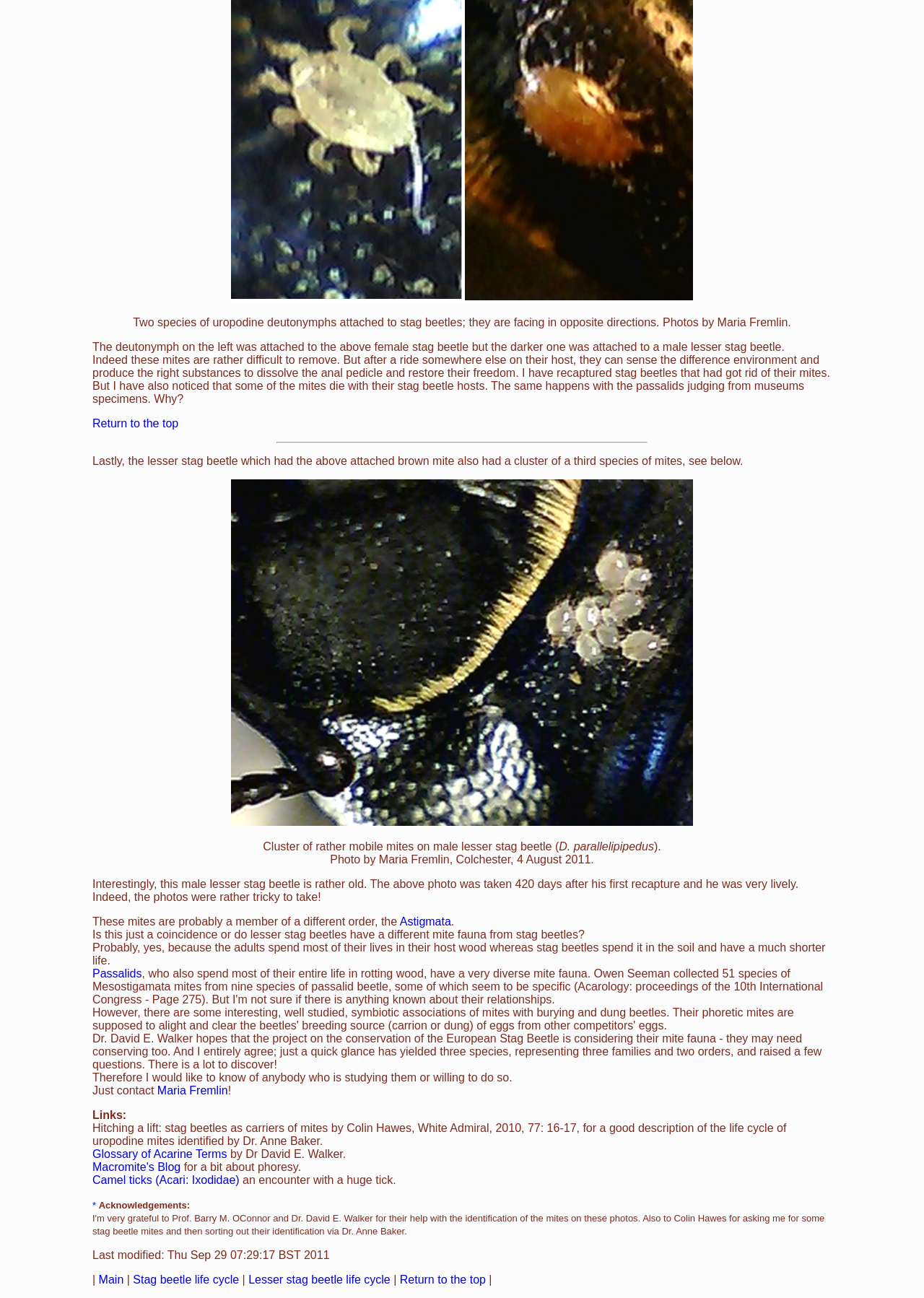Could you find the bounding box coordinates of the clickable area to complete this instruction: "Read the article by Chelsea Sherman"?

None